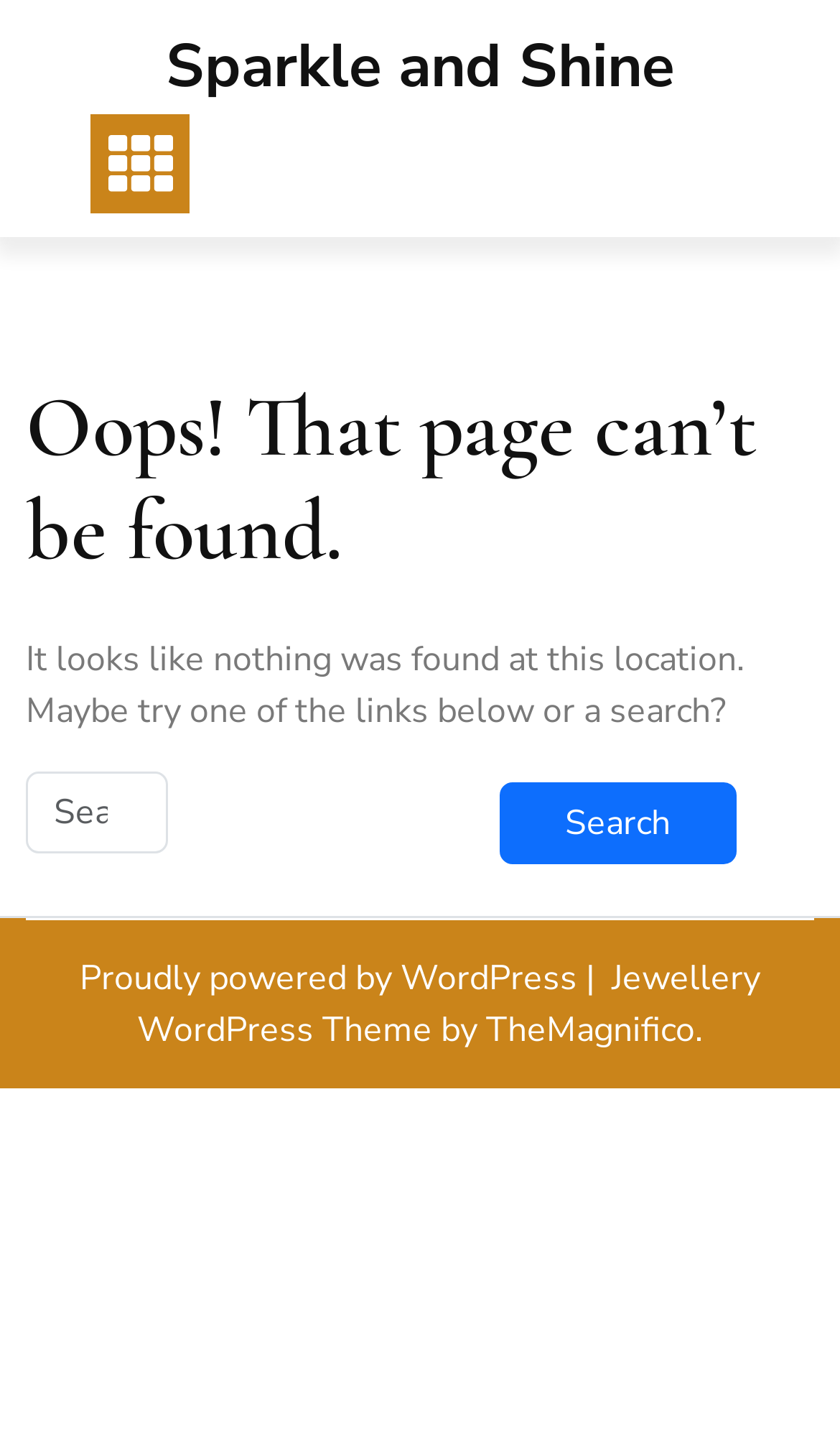Identify the bounding box for the described UI element: "Proudly powered by WordPress".

[0.095, 0.667, 0.697, 0.7]